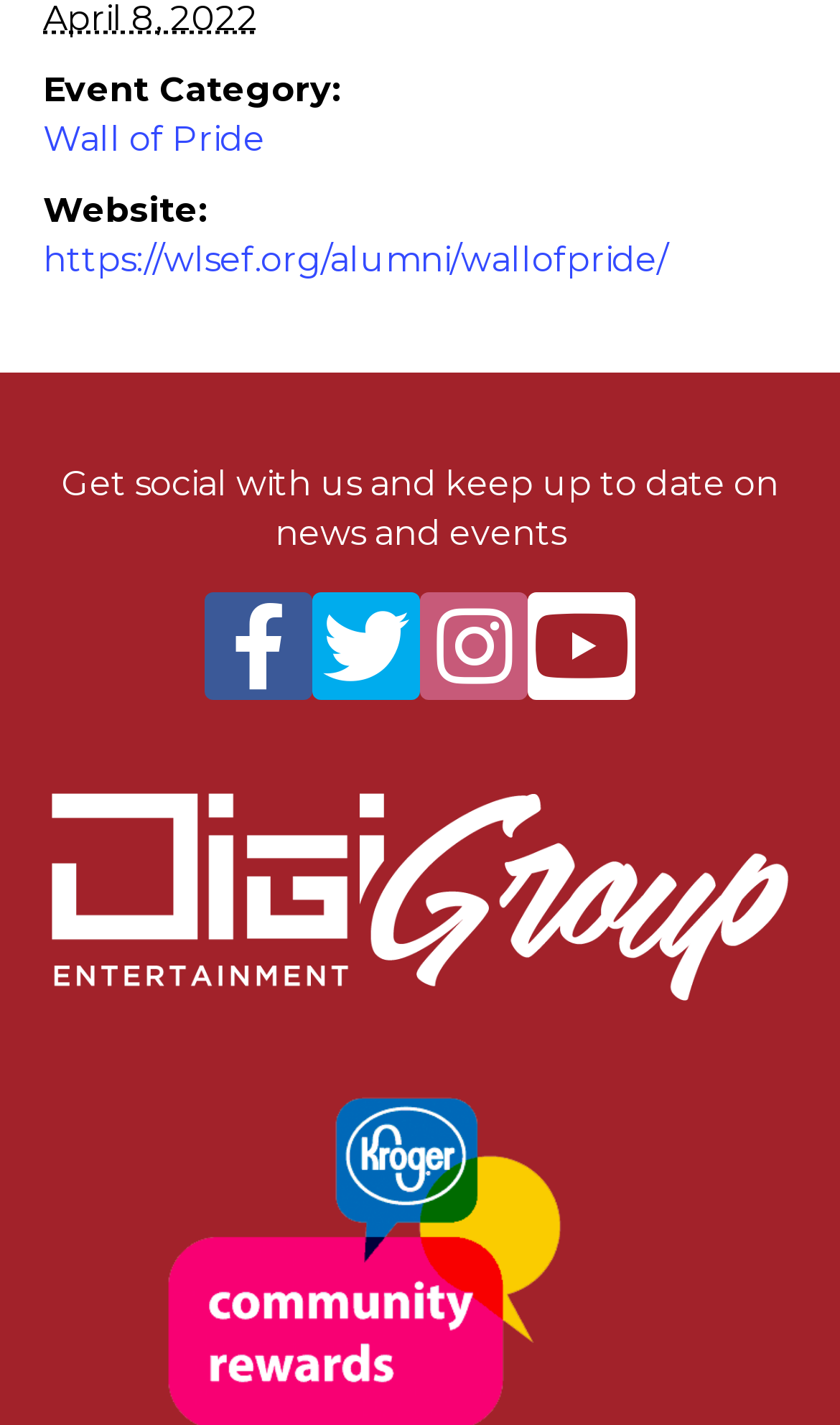Please reply to the following question with a single word or a short phrase:
How many links are there in the webpage?

5